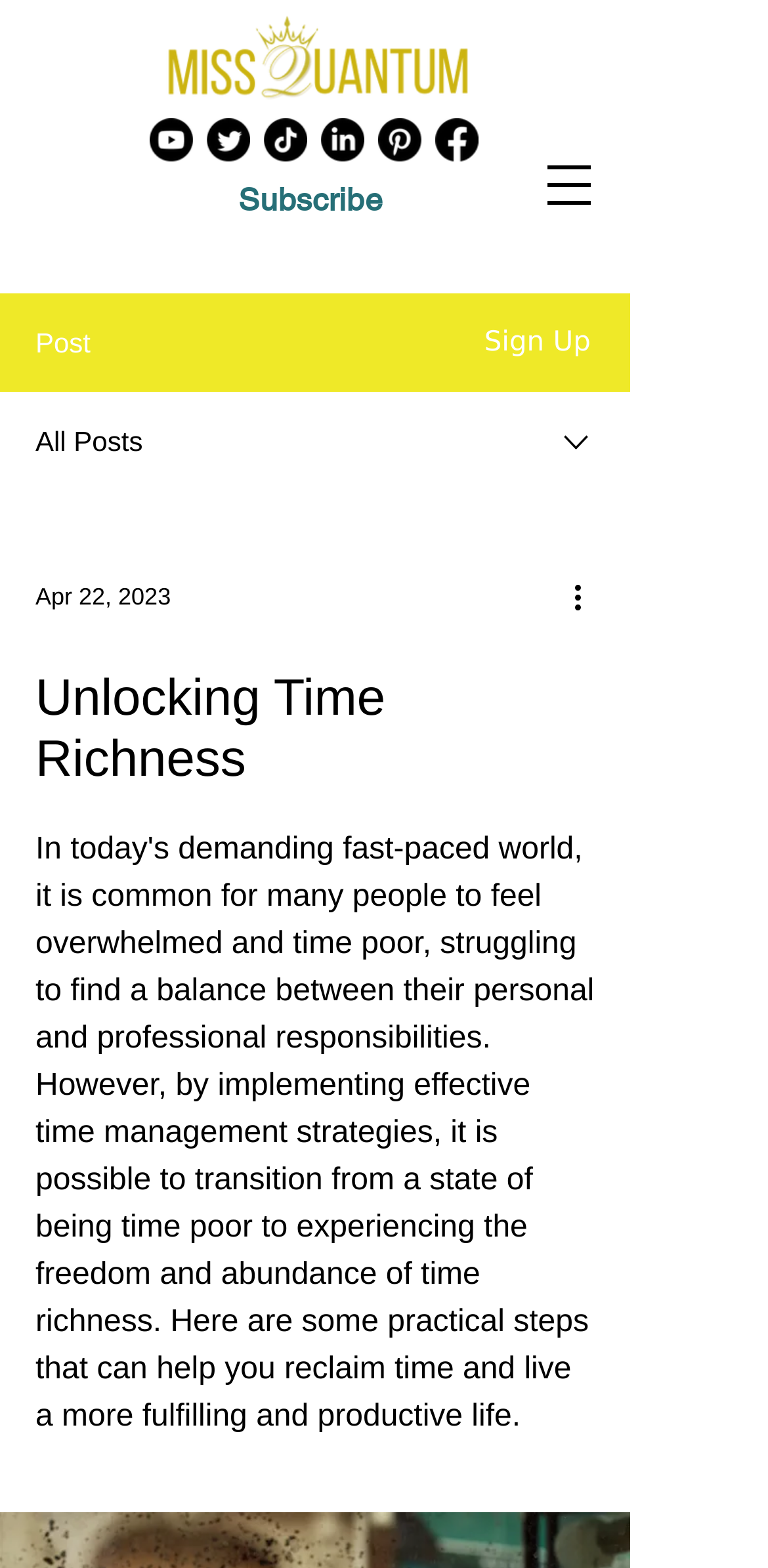What is the topic of the heading in the middle section?
Please respond to the question with a detailed and informative answer.

The heading in the middle section with the bounding box coordinates [0.31, 0.116, 0.51, 0.141] is labeled as 'Subscribe', suggesting that this section is related to subscribing to a newsletter, blog, or other content on the website.